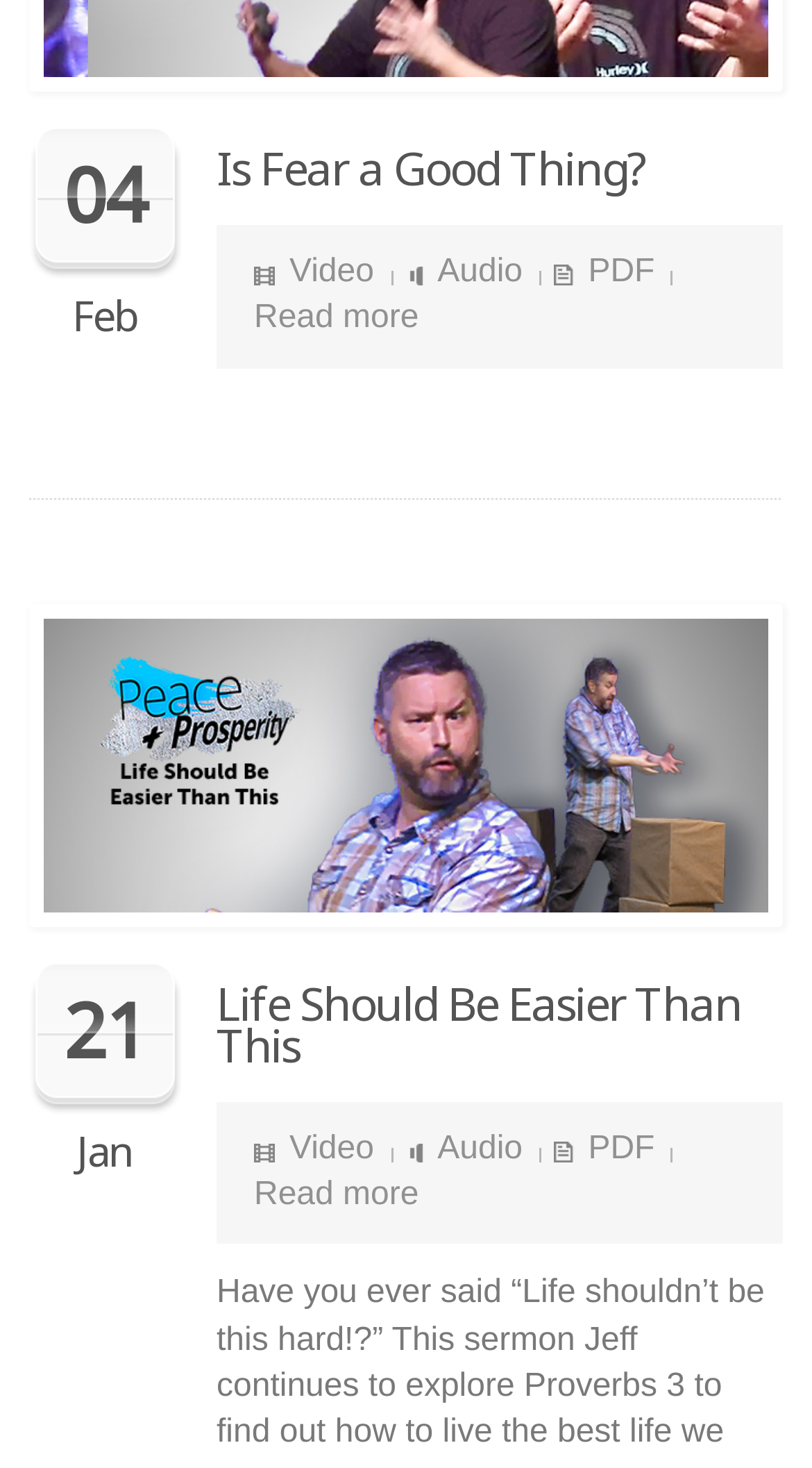What is the earliest date mentioned on this page?
Deliver a detailed and extensive answer to the question.

I looked at the static text elements on the page and found the dates '04 Feb' and '21 Jan'. The earliest date mentioned is '21 Jan'.